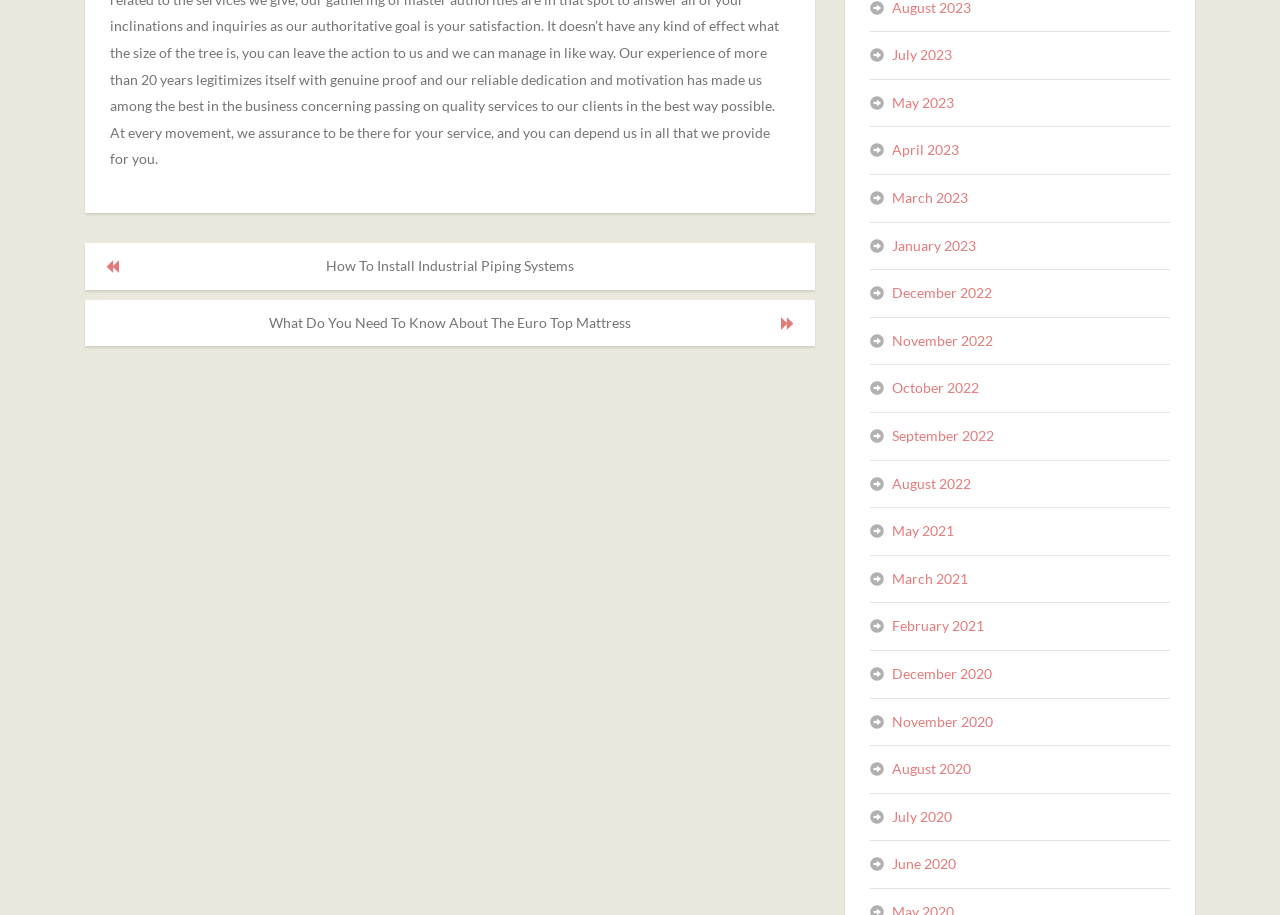Refer to the element description May 2023 and identify the corresponding bounding box in the screenshot. Format the coordinates as (top-left x, top-left y, bottom-right x, bottom-right y) with values in the range of 0 to 1.

[0.697, 0.098, 0.914, 0.127]